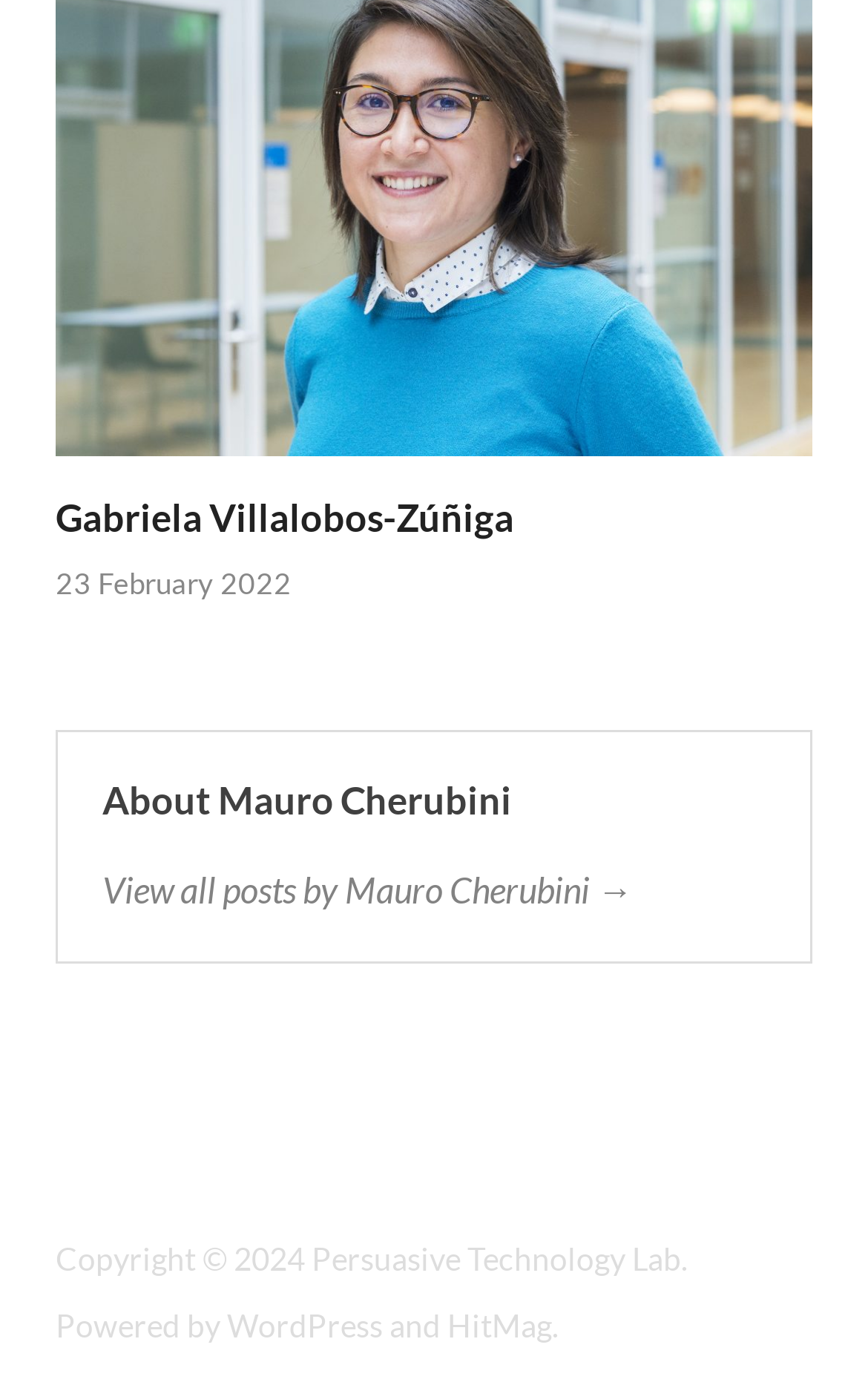Respond with a single word or phrase to the following question: Who is Mauro Cherubini?

Author of posts